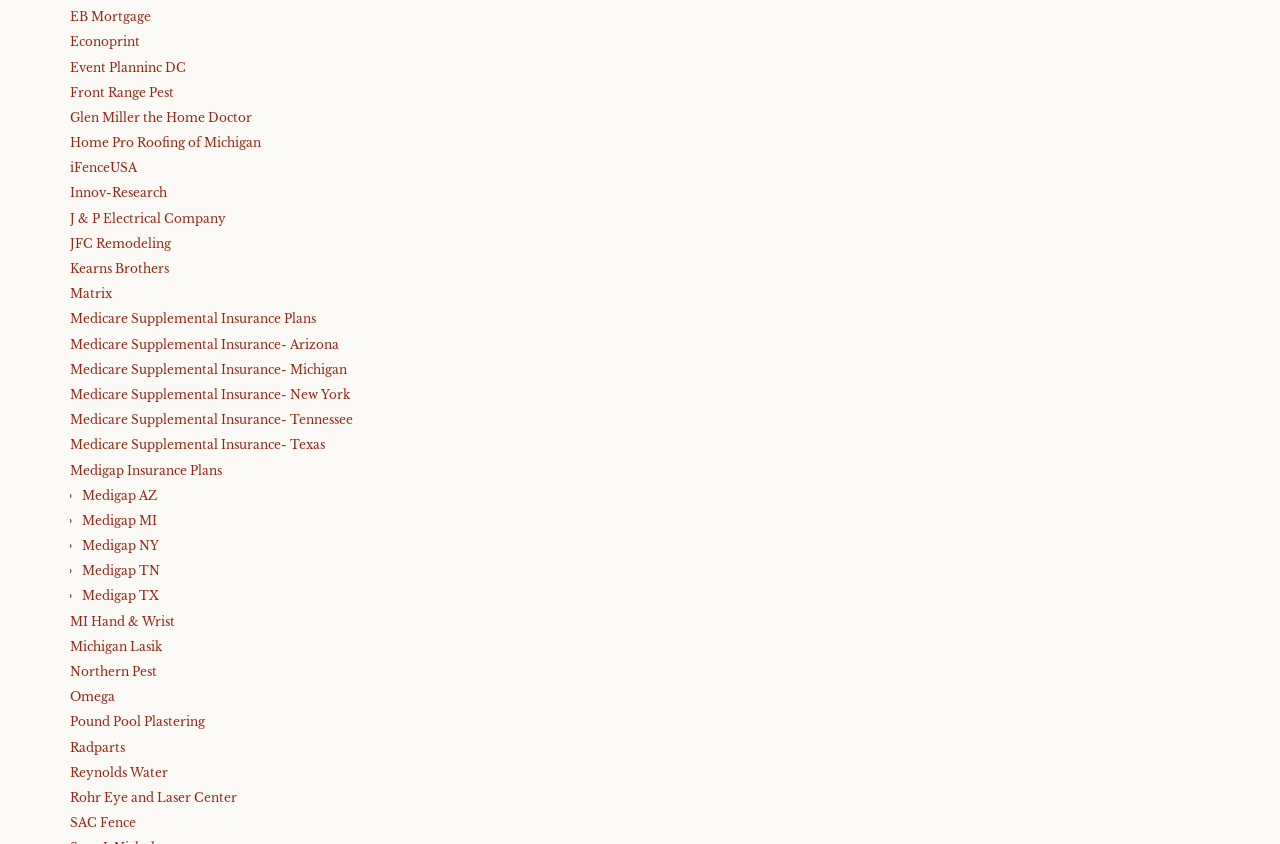Answer the following inquiry with a single word or phrase:
Are there any list markers on the webpage?

Yes